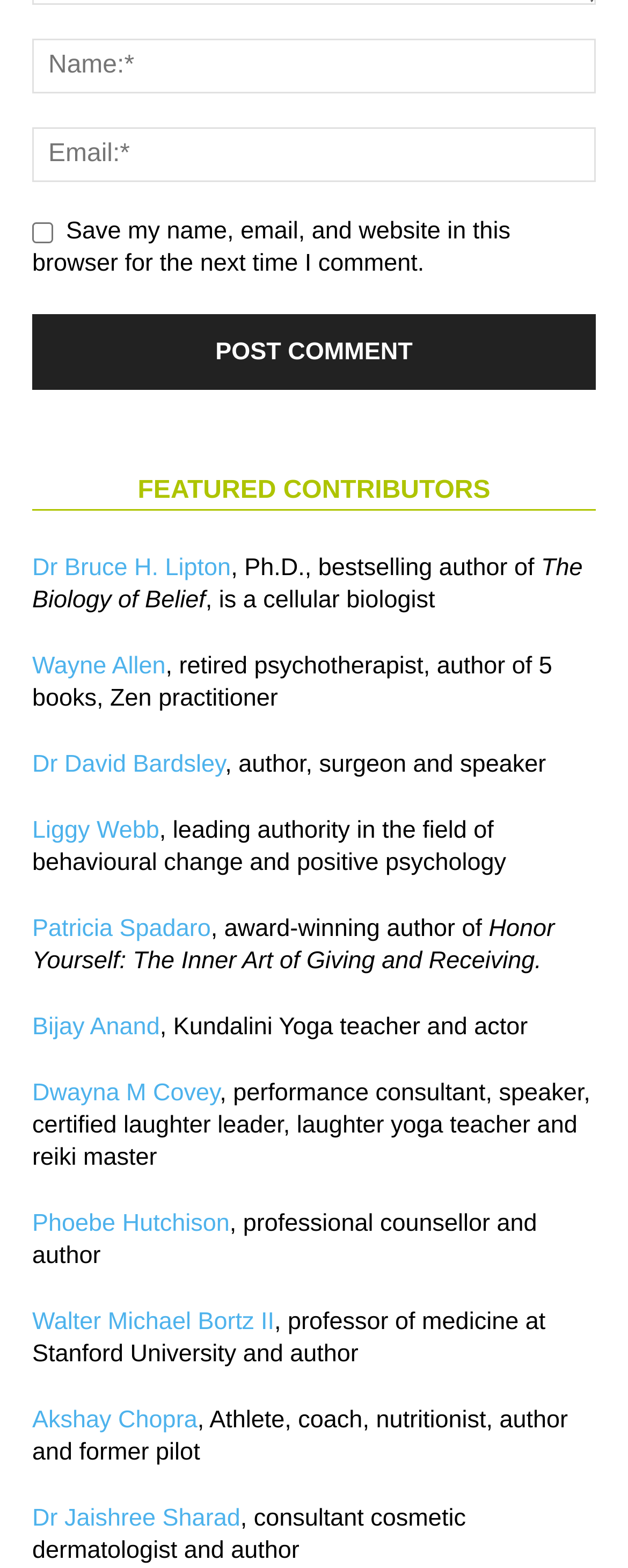How many contributors are listed on this page?
Please provide a detailed and comprehensive answer to the question.

The page lists 12 contributors, including Dr. Bruce H. Lipton, Wayne Allen, Dr. David Bardsley, Liggy Webb, Patricia Spadaro, Bijay Anand, Dwayna M Covey, Phoebe Hutchison, Walter Michael Bortz II, Akshay Chopra, and Dr. Jaishree Sharad, each with a link to their name and a brief description.